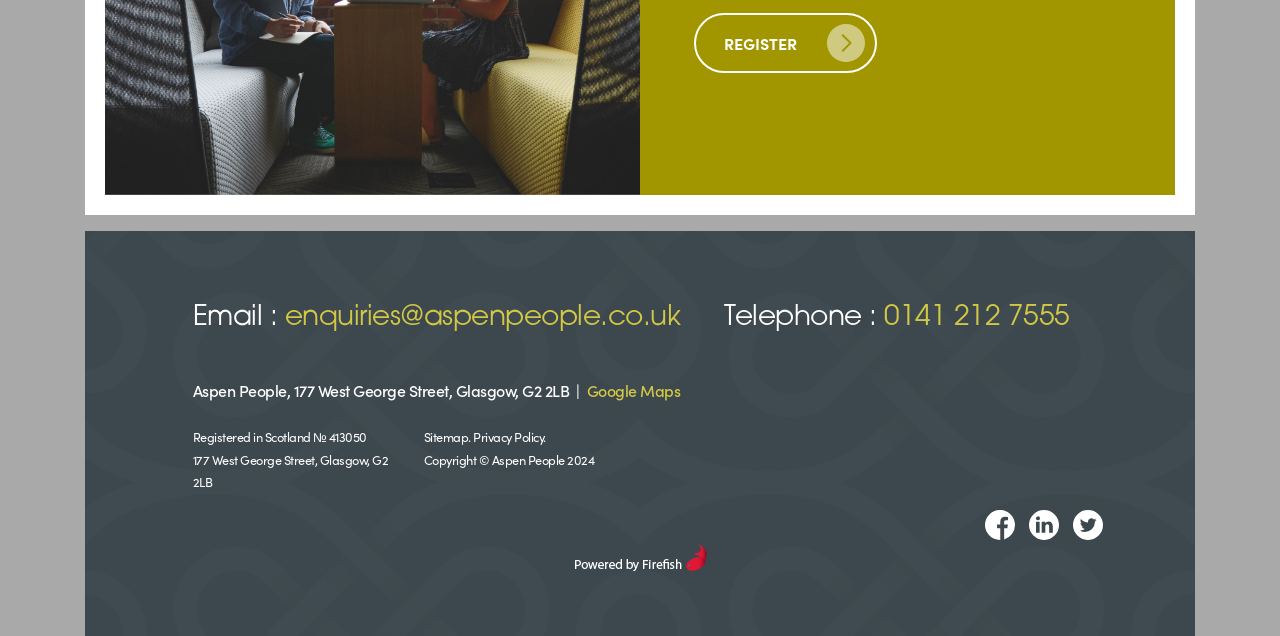Predict the bounding box coordinates of the area that should be clicked to accomplish the following instruction: "Follow Aspen People on Facebook". The bounding box coordinates should consist of four float numbers between 0 and 1, i.e., [left, top, right, bottom].

[0.769, 0.802, 0.793, 0.85]